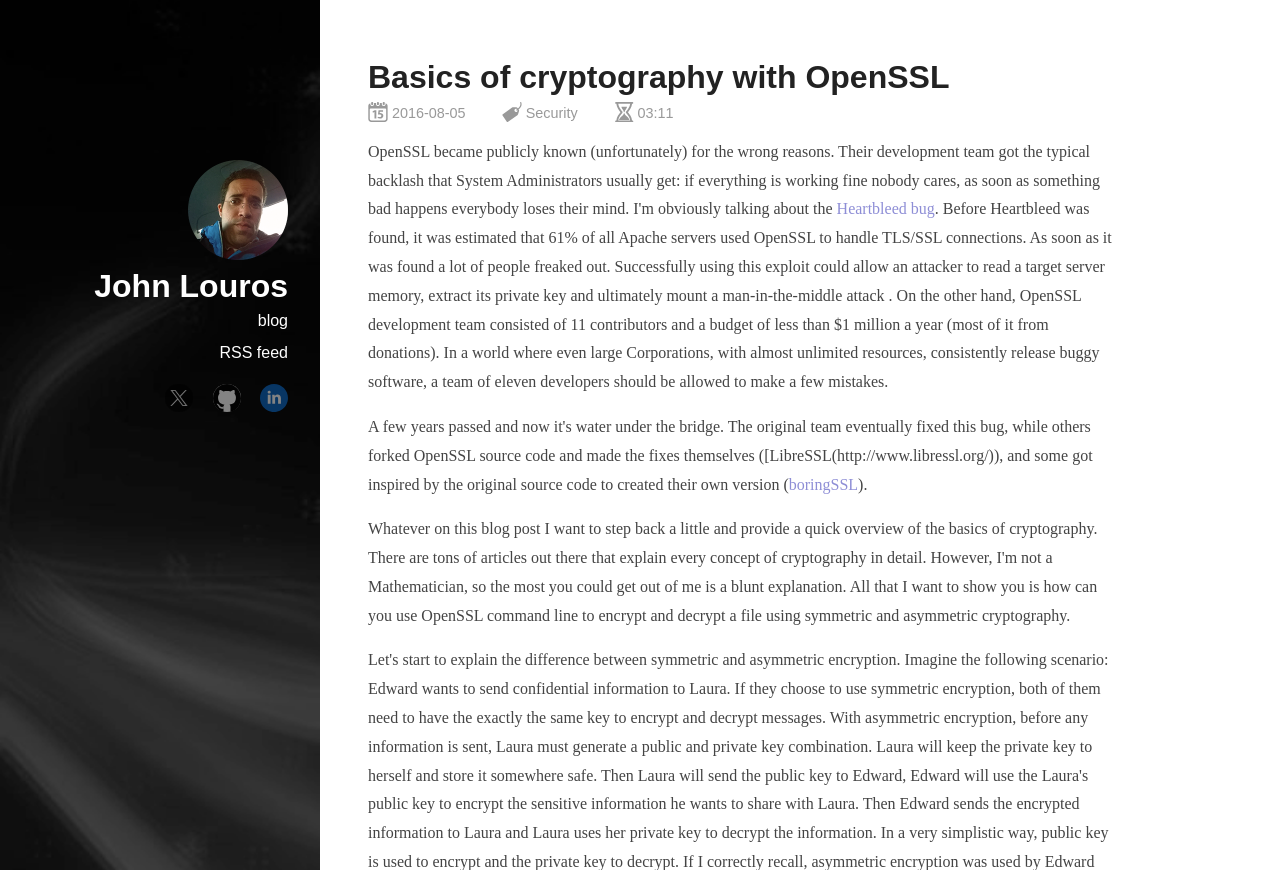What is mentioned as an alternative to OpenSSL?
Please provide a comprehensive and detailed answer to the question.

The link 'boringSSL' is present in the blog post section, which suggests that it is mentioned as an alternative to OpenSSL in the context of cryptography and security.